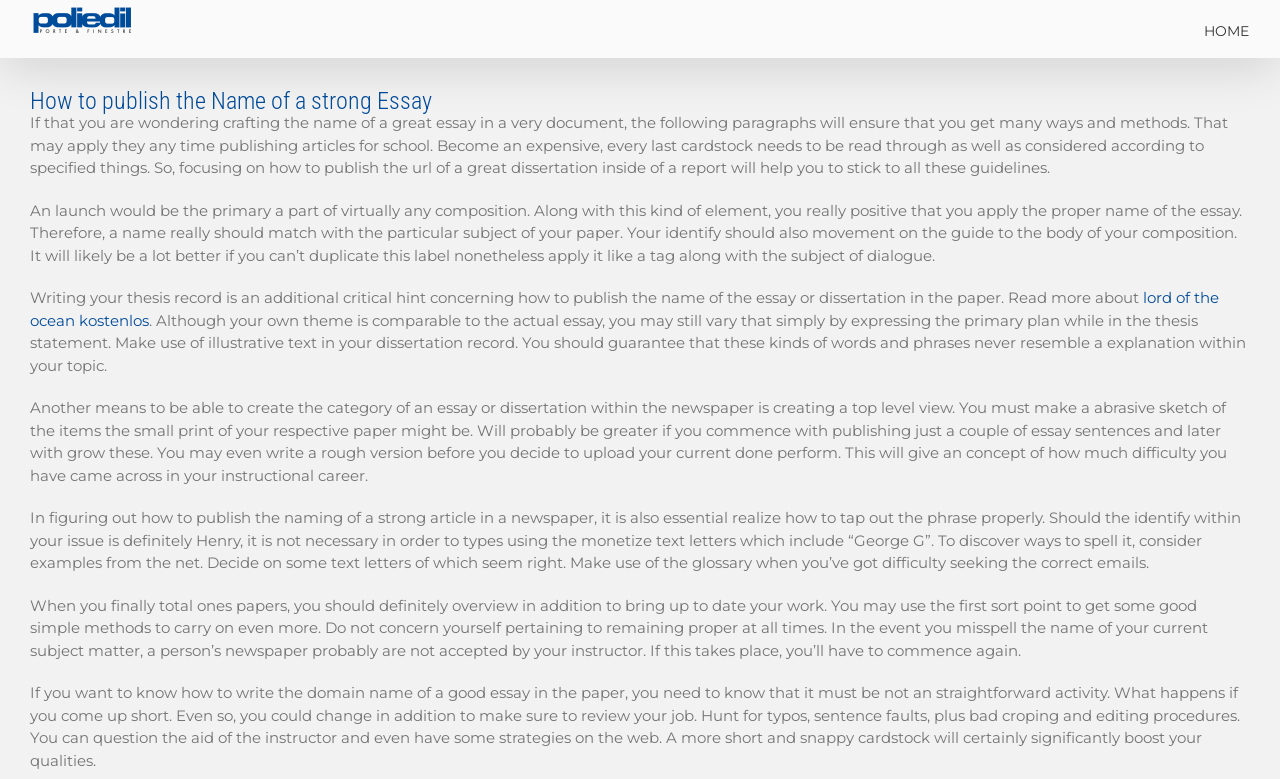How many paragraphs are there in the main content?
Based on the content of the image, thoroughly explain and answer the question.

There are 6 paragraphs in the main content of the webpage, which provide different tips and methods on how to write the name of a strong essay.